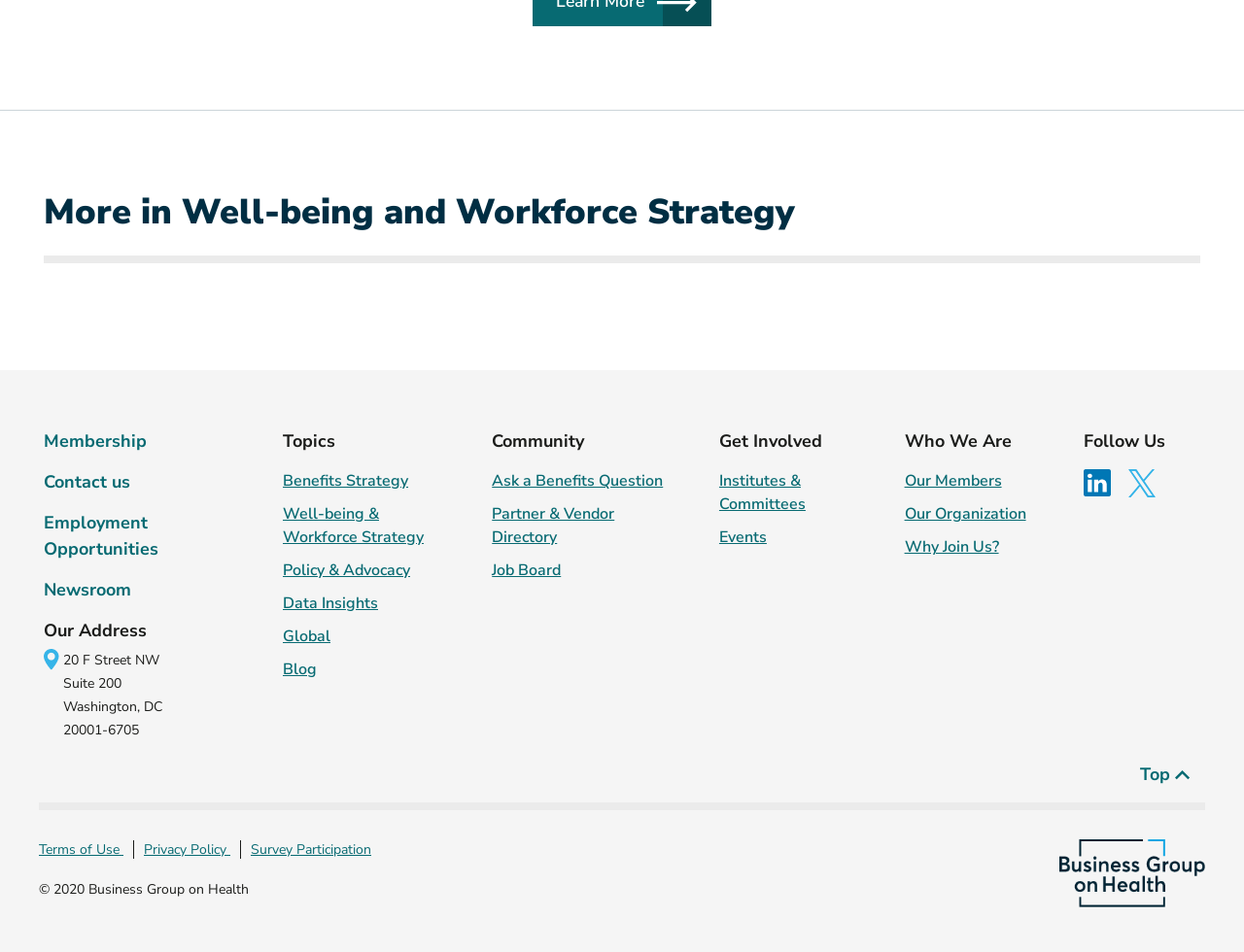Respond with a single word or phrase:
What is the address of the organization?

20 F Street NW, Suite 200, Washington, DC 20001-6705